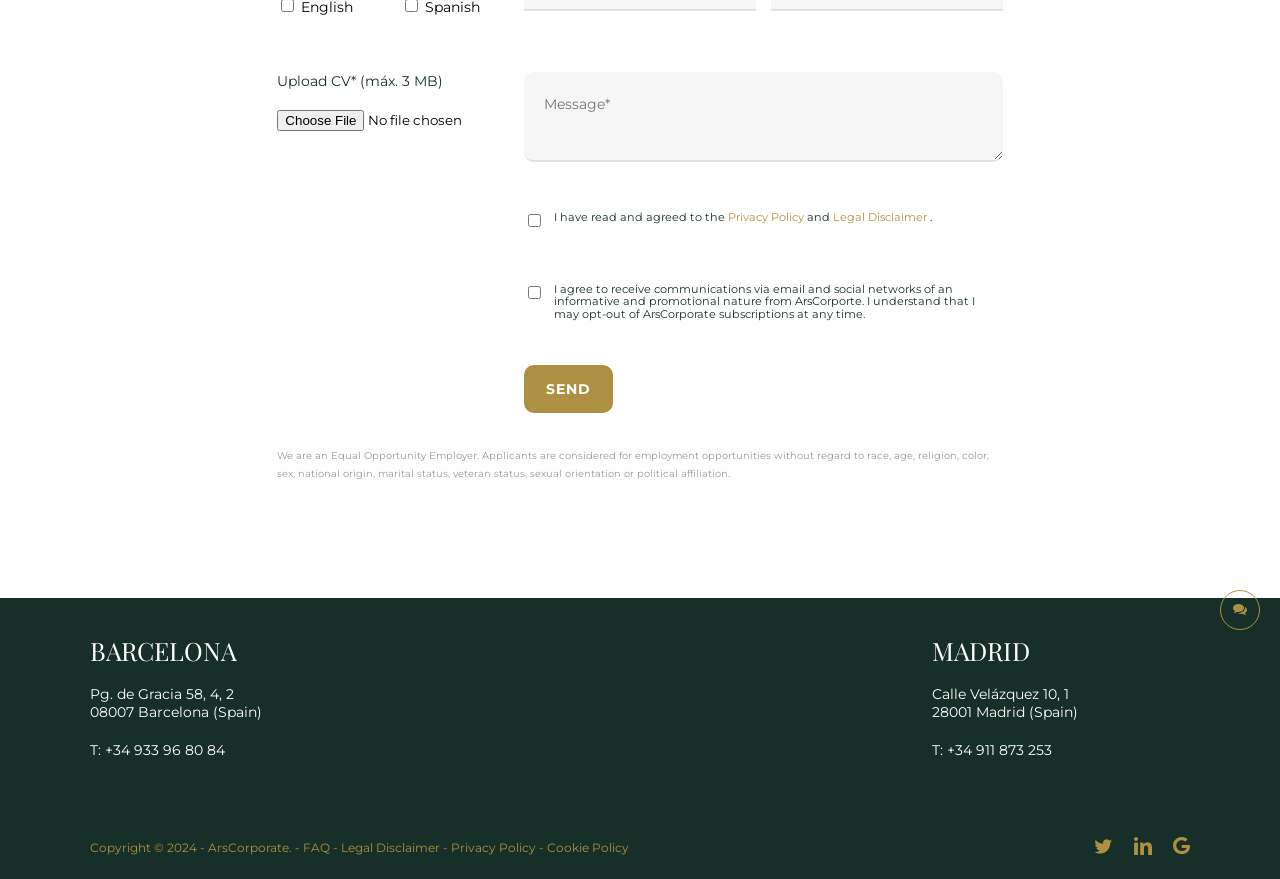Mark the bounding box of the element that matches the following description: "Read More »".

None